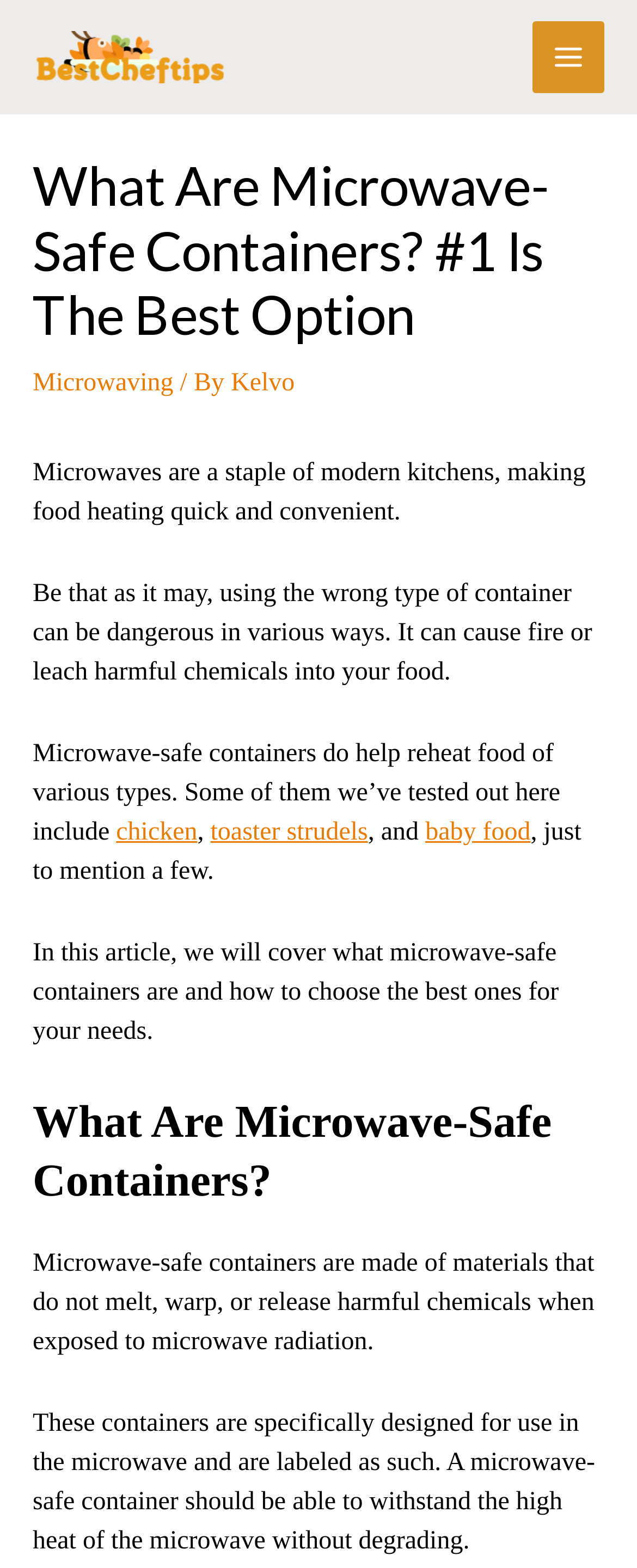Using the description "baby food", predict the bounding box of the relevant HTML element.

[0.668, 0.522, 0.833, 0.539]